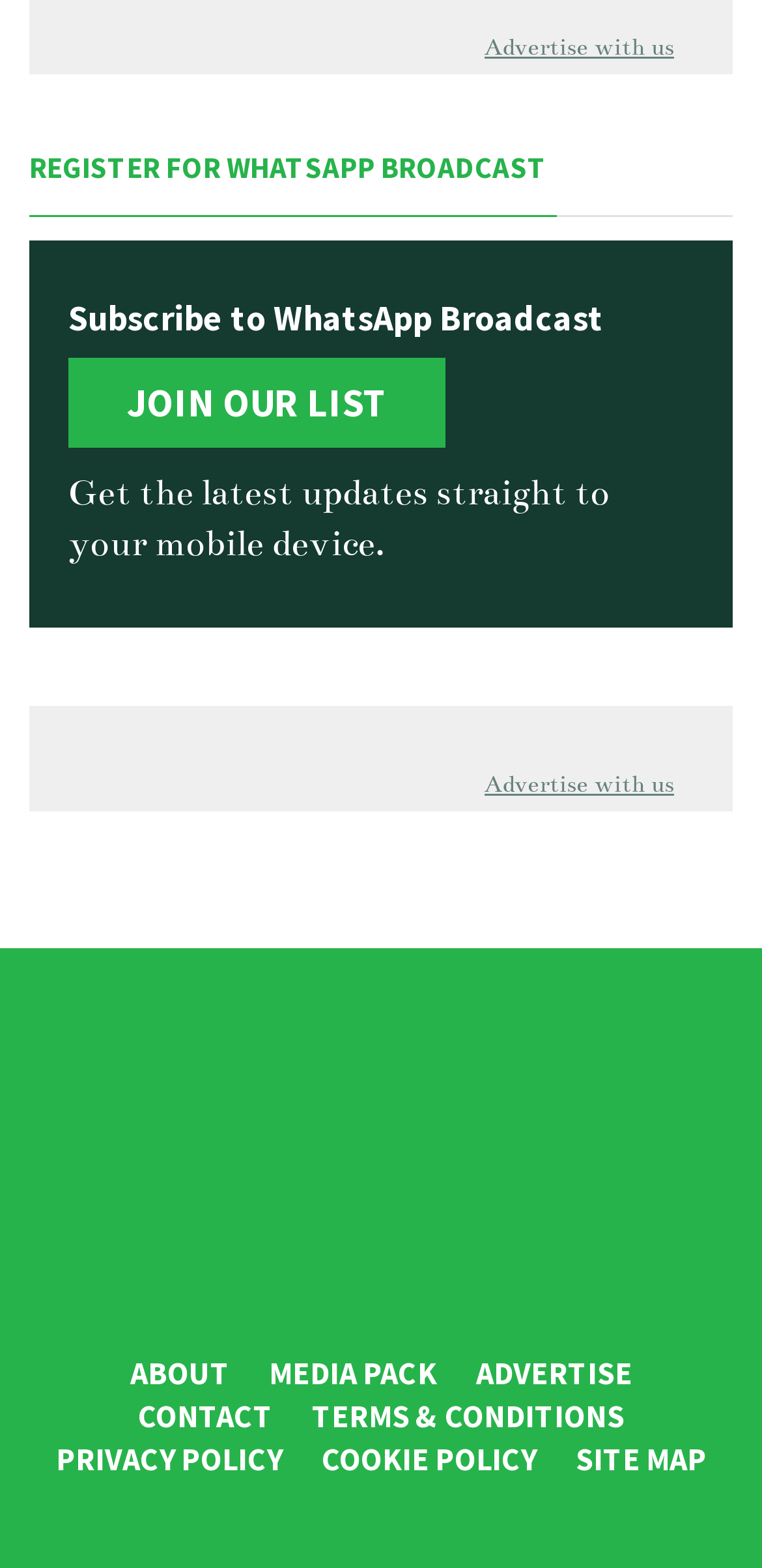Identify the bounding box coordinates of the clickable section necessary to follow the following instruction: "Join our list". The coordinates should be presented as four float numbers from 0 to 1, i.e., [left, top, right, bottom].

[0.09, 0.228, 0.585, 0.286]